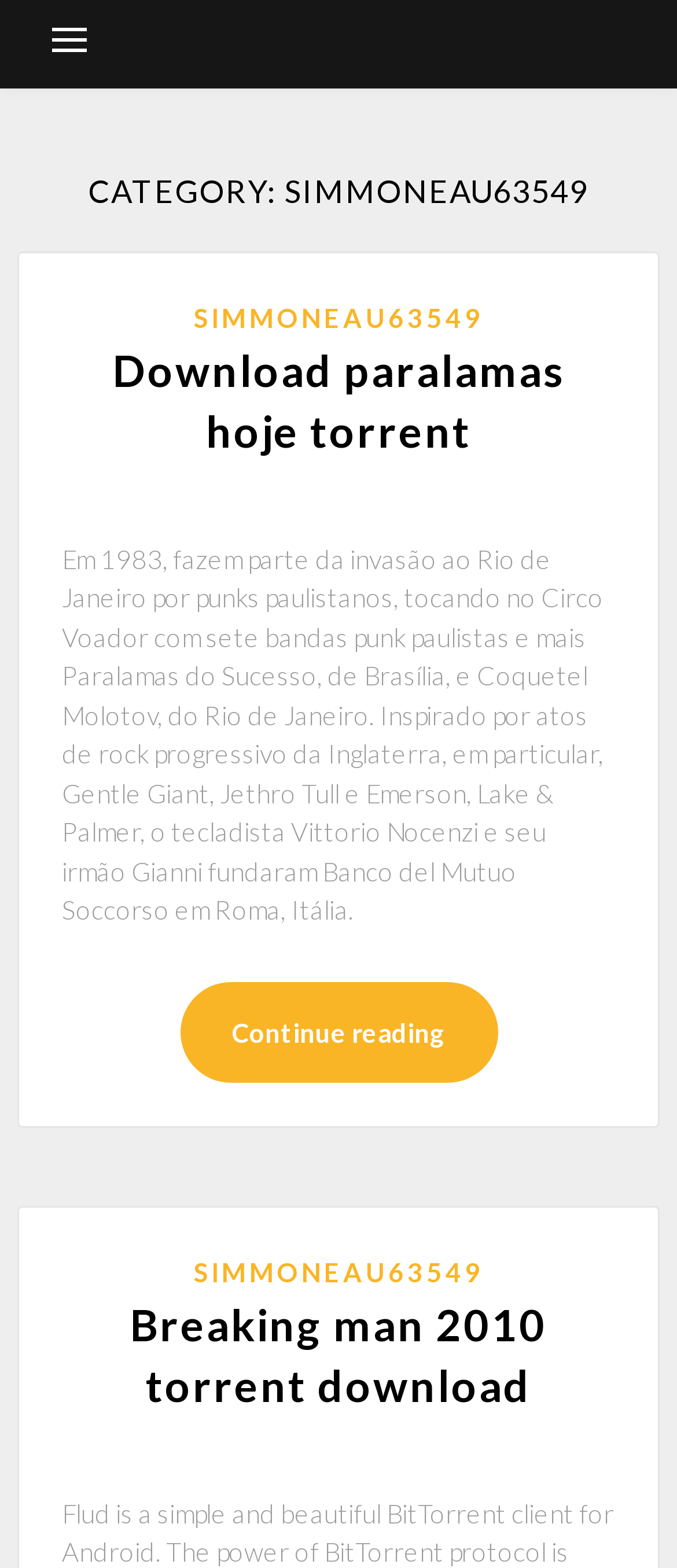Kindly respond to the following question with a single word or a brief phrase: 
What is the name of the band mentioned in the first article?

Paralamas do Sucesso